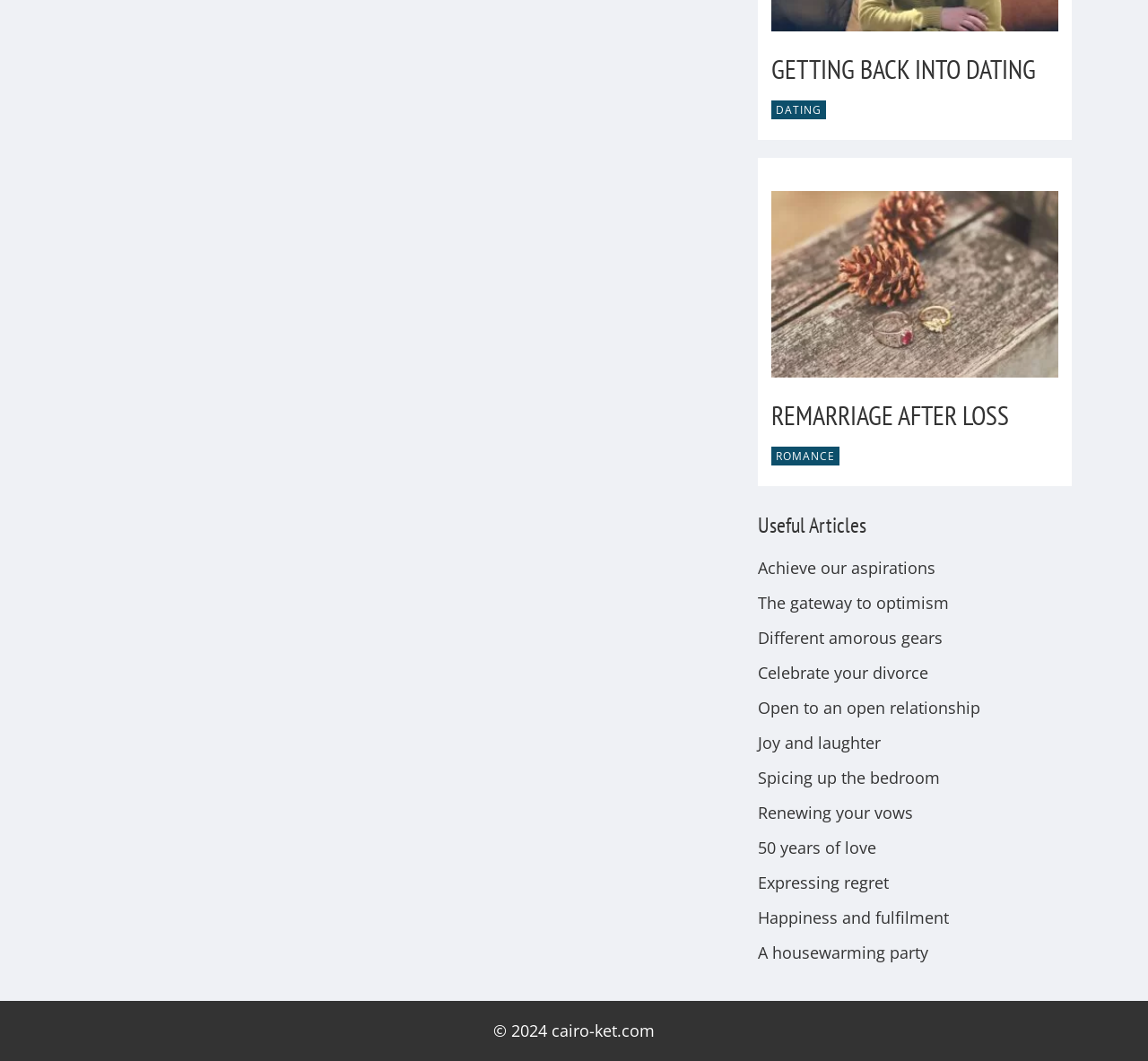Please find and report the bounding box coordinates of the element to click in order to perform the following action: "View '50 years of love'". The coordinates should be expressed as four float numbers between 0 and 1, in the format [left, top, right, bottom].

[0.66, 0.789, 0.763, 0.809]